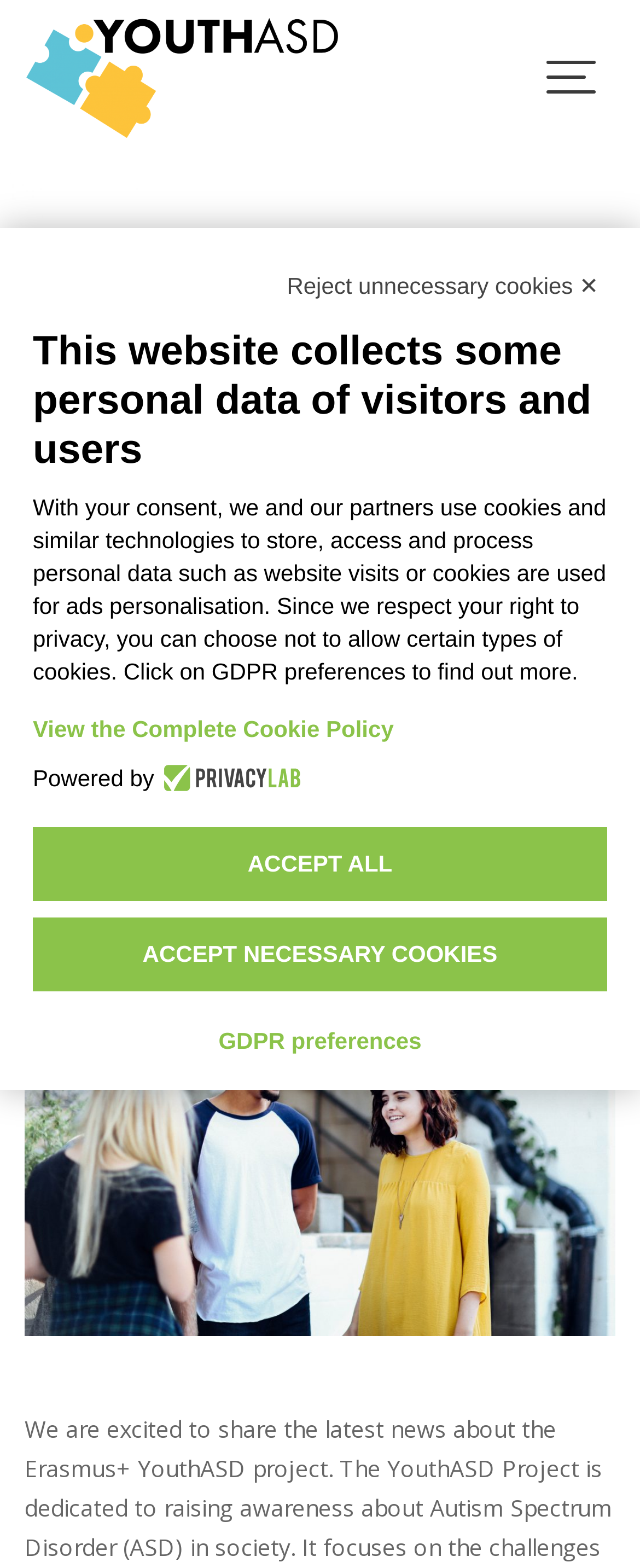Identify the bounding box coordinates of the specific part of the webpage to click to complete this instruction: "Visit the PrivacyLab website".

[0.241, 0.486, 0.47, 0.507]